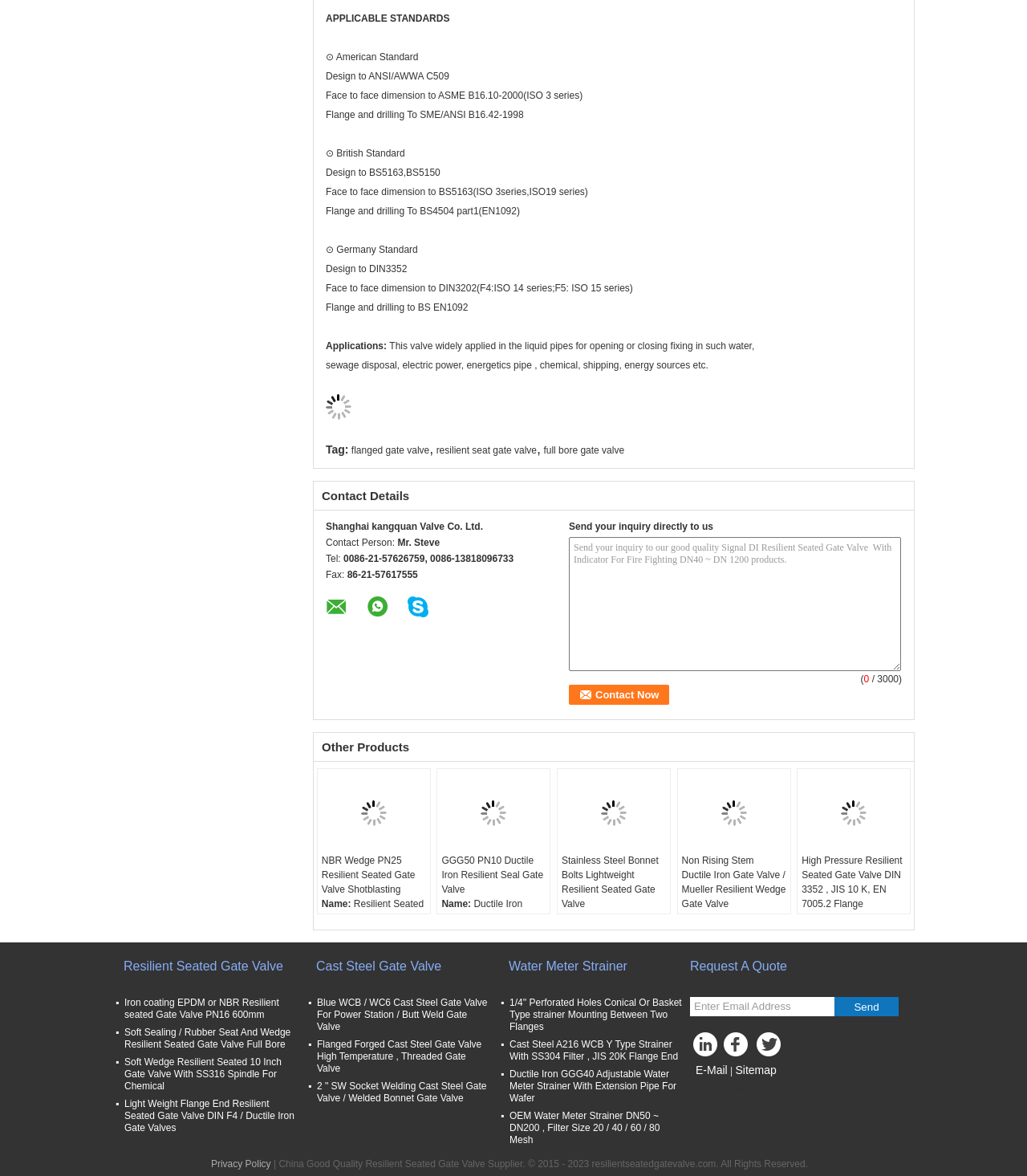Please find the bounding box coordinates of the element that needs to be clicked to perform the following instruction: "Click the 'High Pressure Resilient Seated Gate Valve DIN 3352, JIS 10 K, EN 7005.2 Flange' link". The bounding box coordinates should be four float numbers between 0 and 1, represented as [left, top, right, bottom].

[0.777, 0.657, 0.886, 0.726]